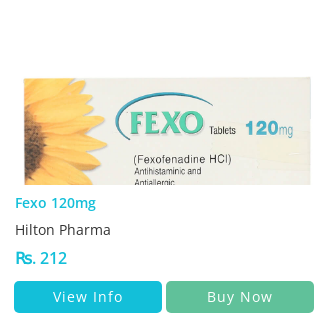What is the purpose of the 'View Info' button?
Please analyze the image and answer the question with as much detail as possible.

The 'View Info' button is present on the packaging, and its purpose is to provide customers with more information about the product, allowing them to make an informed buying decision.